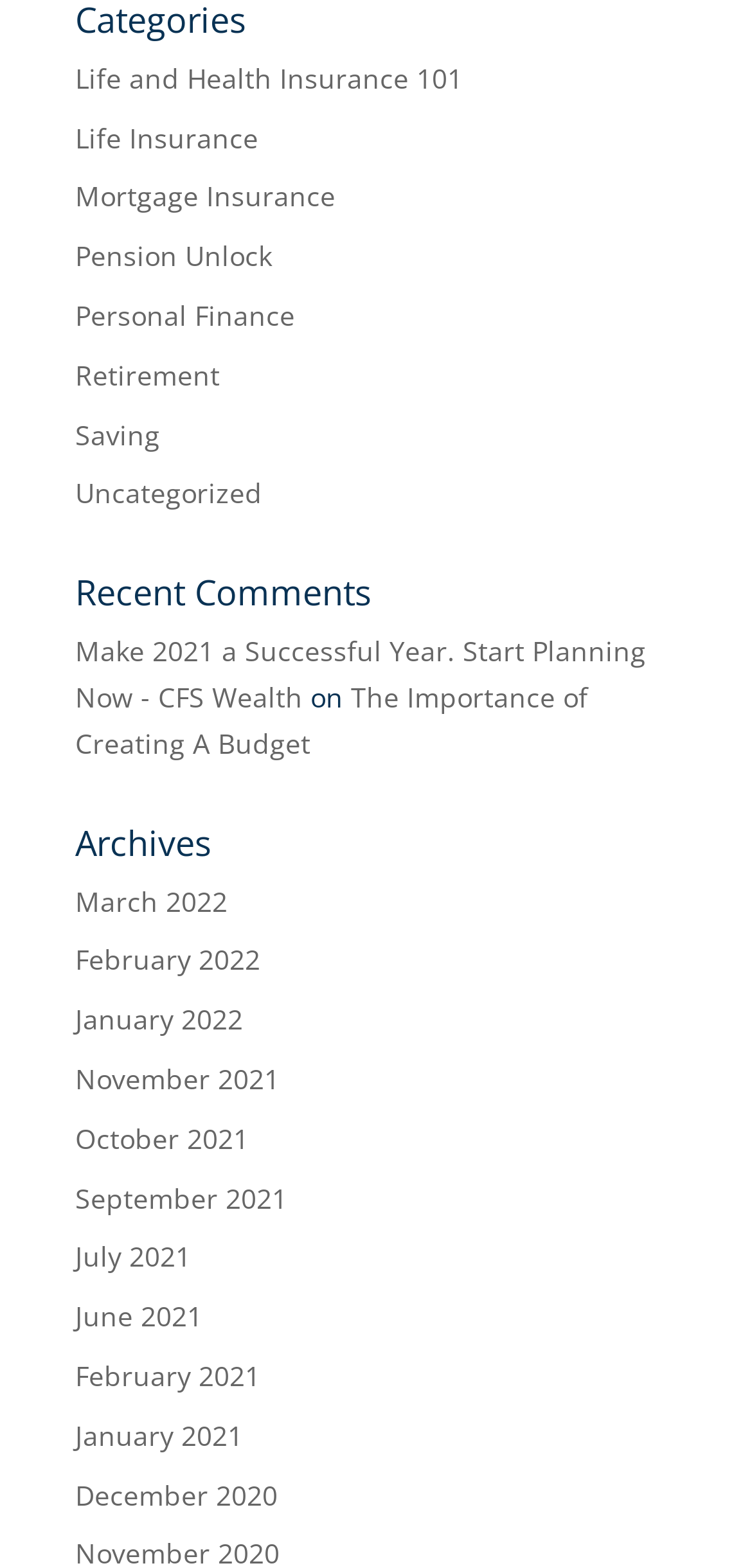Find the bounding box of the element with the following description: "December 2020". The coordinates must be four float numbers between 0 and 1, formatted as [left, top, right, bottom].

[0.1, 0.941, 0.369, 0.965]